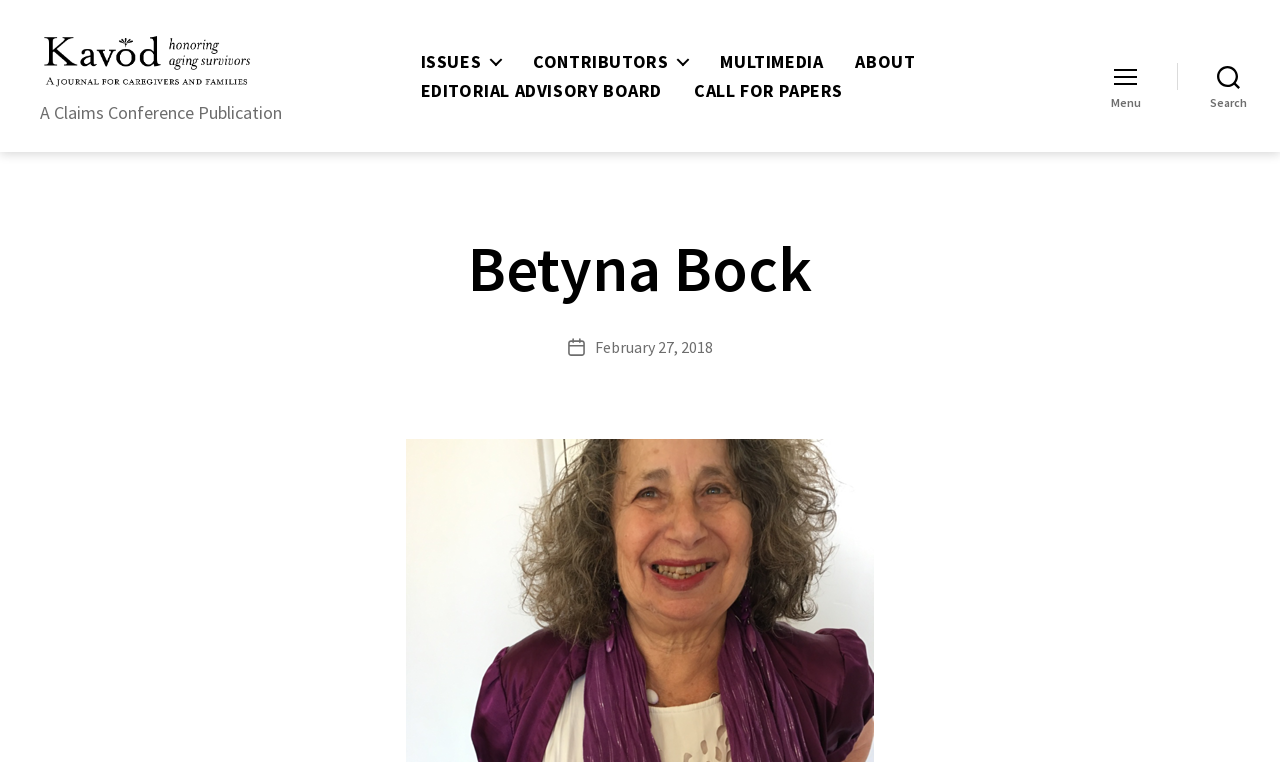What is the name of the person featured on the webpage?
Please answer the question with as much detail as possible using the screenshot.

I found the answer by looking at the heading element with the bounding box coordinates [0.109, 0.34, 0.891, 0.436], which contains the text 'Betyna Bock'.